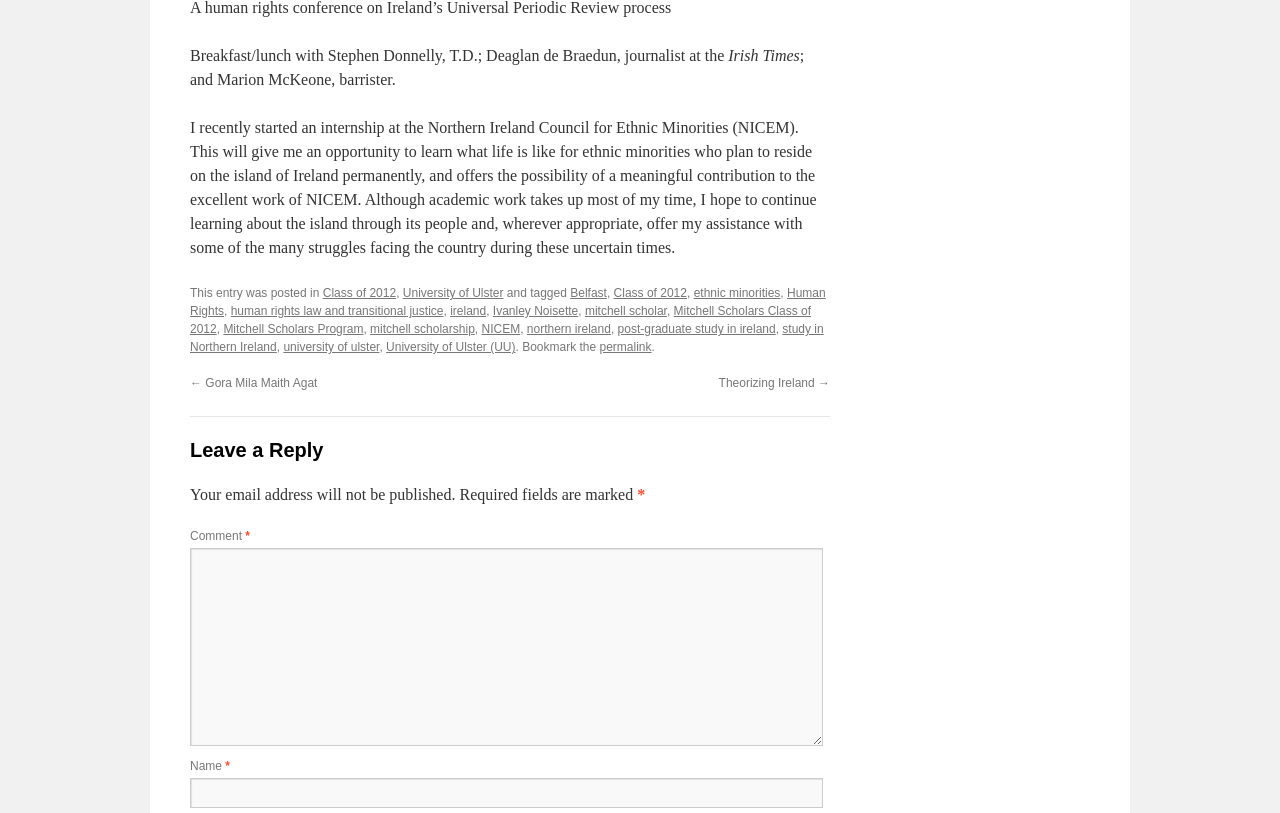What is the link text above 'Bookmark the permalink'?
Look at the screenshot and give a one-word or phrase answer.

← Gora Mila Maith Agat